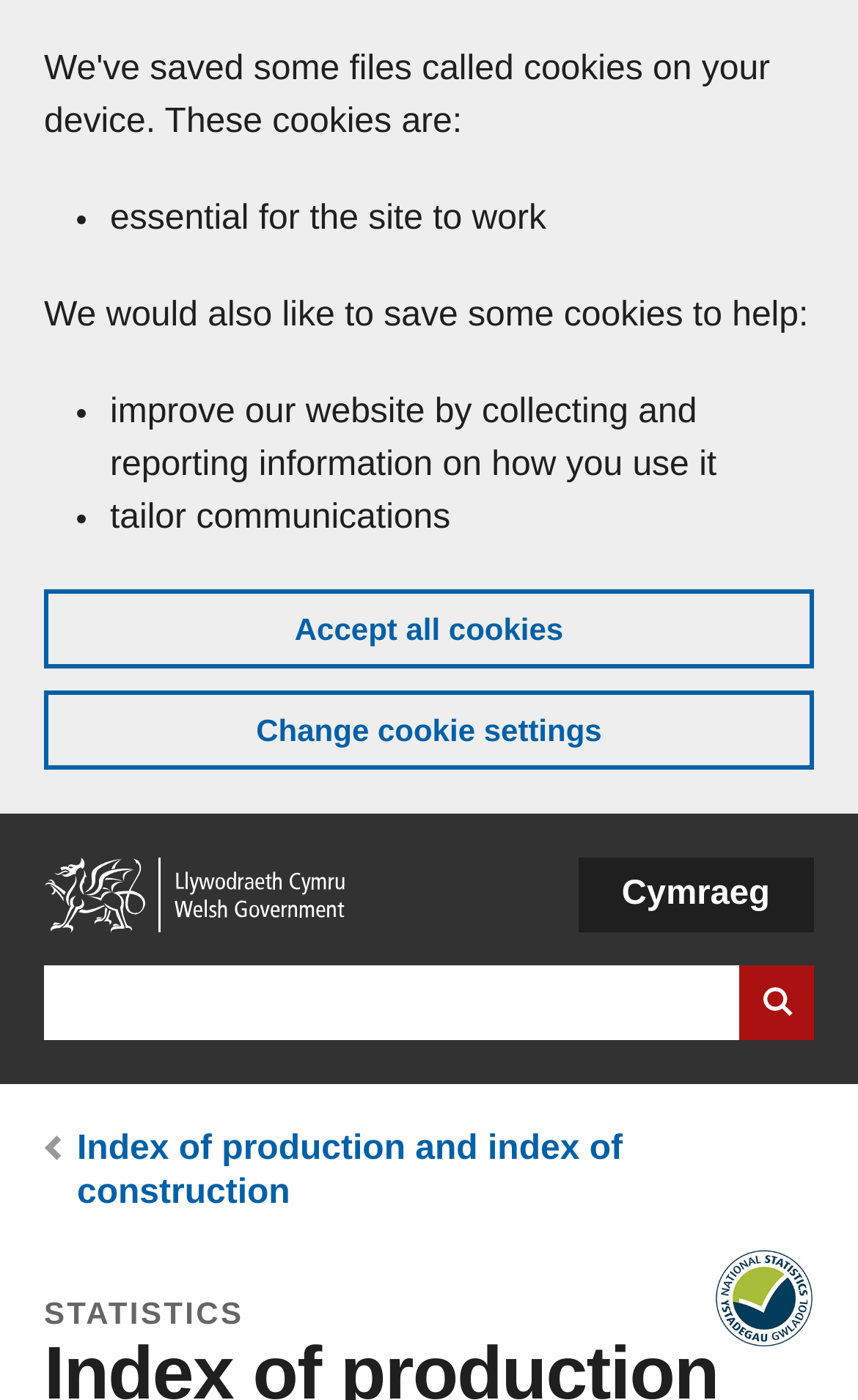Identify the bounding box of the UI element that matches this description: "Home".

[0.051, 0.613, 0.41, 0.666]